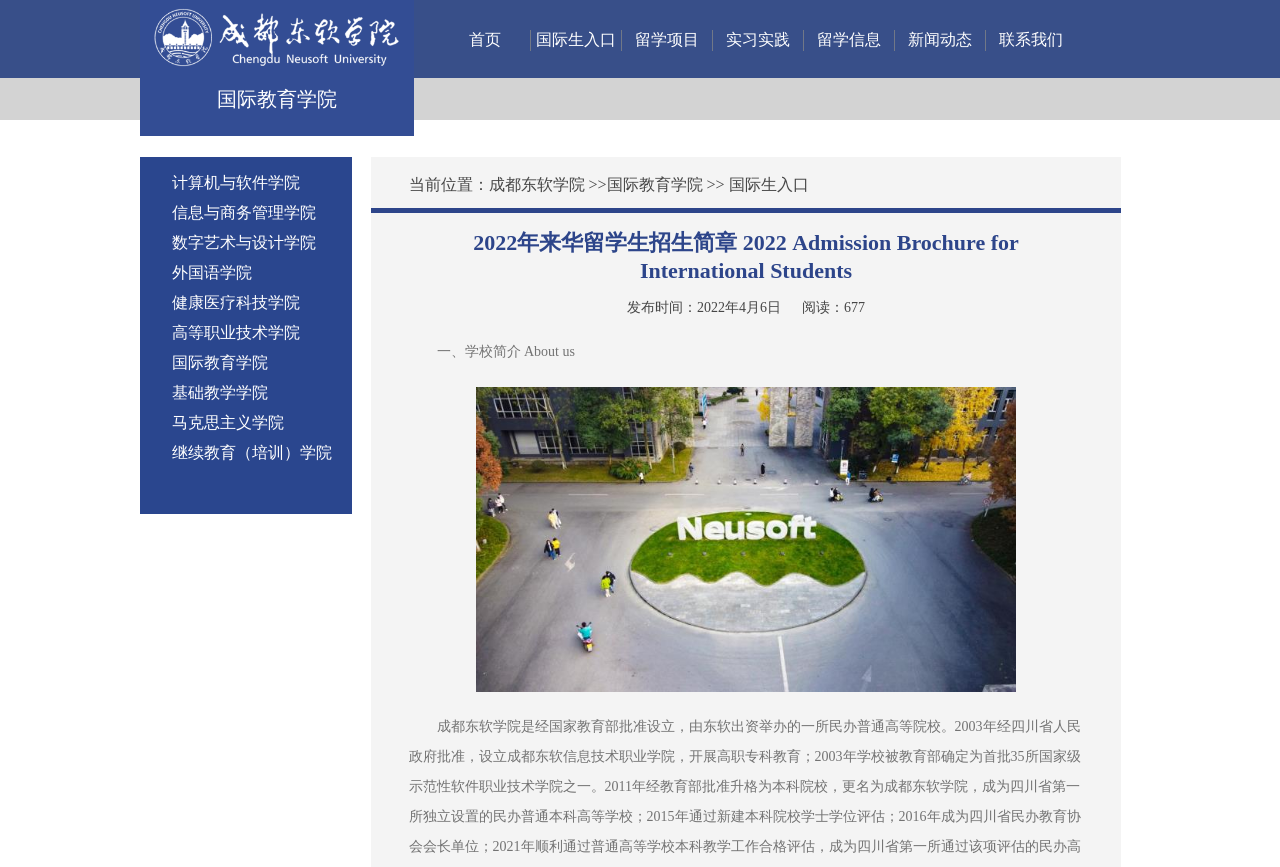Identify the coordinates of the bounding box for the element described below: "继续教育（培训）学院". Return the coordinates as four float numbers between 0 and 1: [left, top, right, bottom].

[0.134, 0.512, 0.259, 0.532]